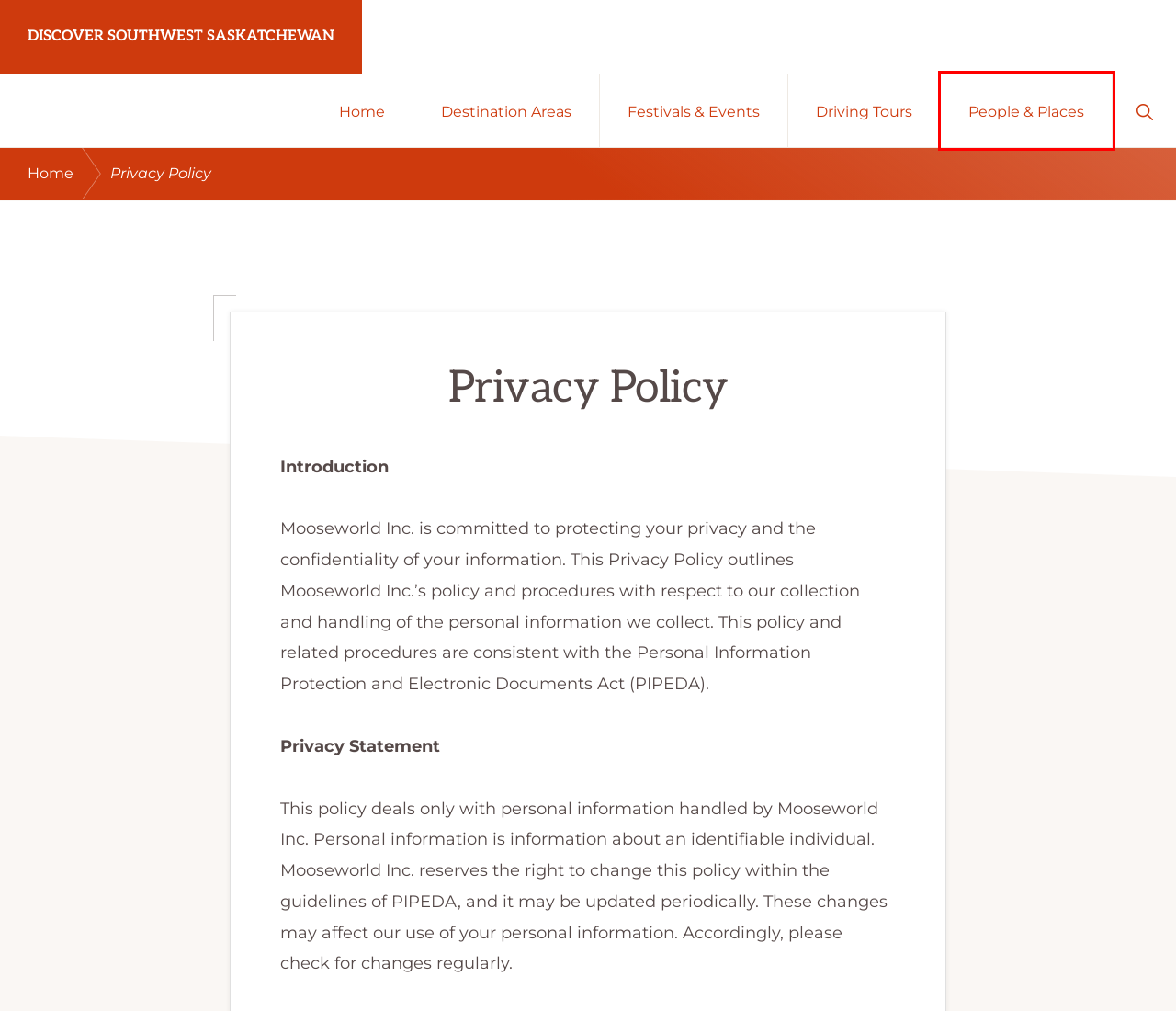Assess the screenshot of a webpage with a red bounding box and determine which webpage description most accurately matches the new page after clicking the element within the red box. Here are the options:
A. Southern Saskatchewan Attractions
B. Contact Us | Tourism Saskatchewan
C. Events from June 14 – November 25
D. Southern Saskatchewan Places to Go and Attractions
E. Cities and Towns - Discover Southwest Saskatchewan
F. Bed and Breakfasts - Discover Southwest Saskatchewan
G. Great Southwest Saskatchewan Website to Plan Your Trip
H. Driving Tours - Discover Southwest Saskatchewan

A